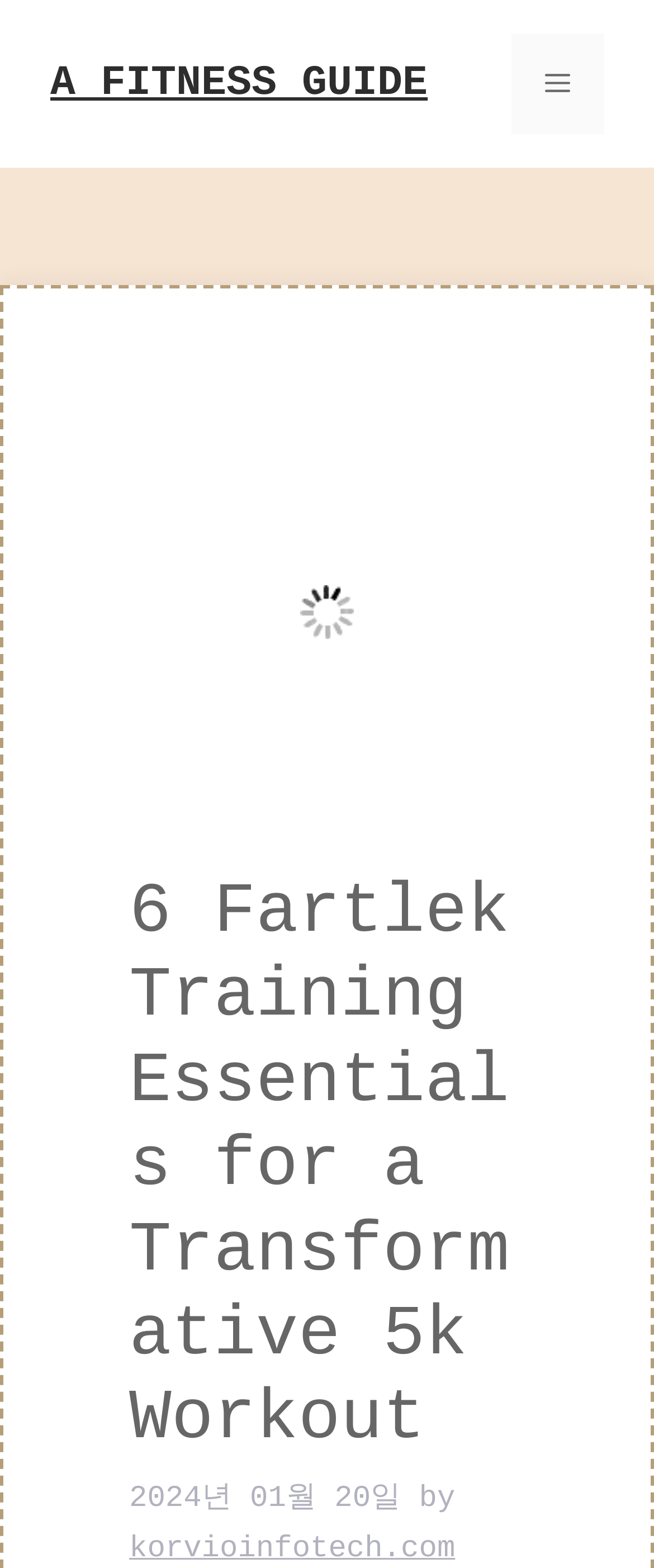Give a detailed overview of the webpage's appearance and contents.

The webpage is focused on providing a guide for a transformative 5k workout, specifically highlighting the importance of Fartlek training. At the top of the page, there is a banner with the site's name, accompanied by a link to "A FITNESS GUIDE" on the left side. On the right side, there is a navigation menu toggle button labeled "Menu" that controls the primary menu.

Below the banner, there is a prominent image that takes up a significant portion of the page, with a heading that reads "6 Fartlek Training Essentials for a Transformative 5k Workout" positioned above it. The image is centered on the page, with the heading aligned to the top of the image.

To the right of the image, there is a timestamp indicating the publication date, "2024년 01월 20일", along with the author's name, "korvioinfotech.com", which is a clickable link. The timestamp and author information are positioned at the bottom right corner of the image.

Overall, the webpage appears to be a fitness guide, with a clear focus on Fartlek training and its benefits for 5k runs. The layout is clean, with a prominent image and clear headings that draw the reader's attention to the main topic.